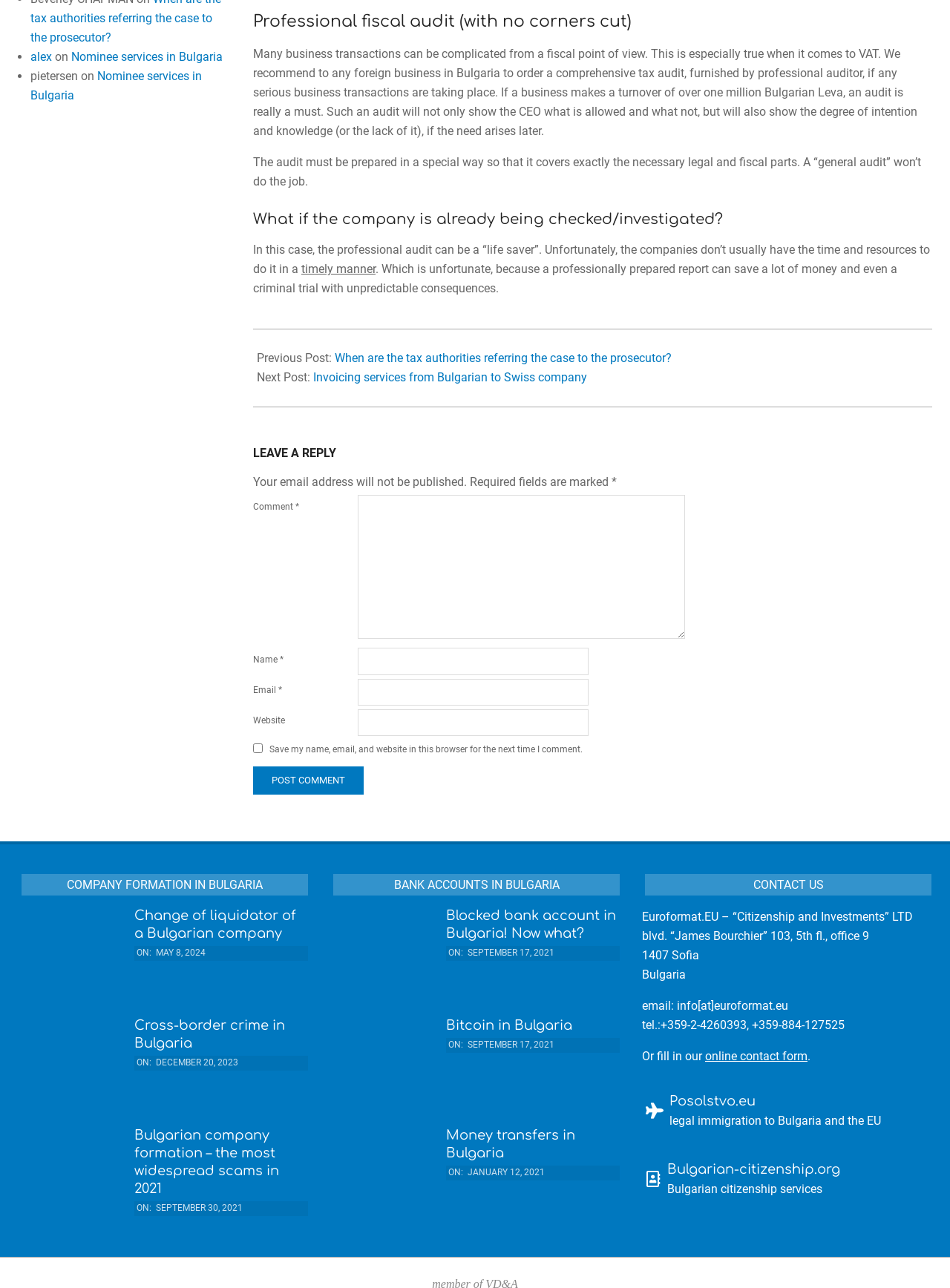Pinpoint the bounding box coordinates of the clickable area needed to execute the instruction: "Click on the 'Invoicing services from Bulgarian to Swiss company' link". The coordinates should be specified as four float numbers between 0 and 1, i.e., [left, top, right, bottom].

[0.33, 0.288, 0.618, 0.299]